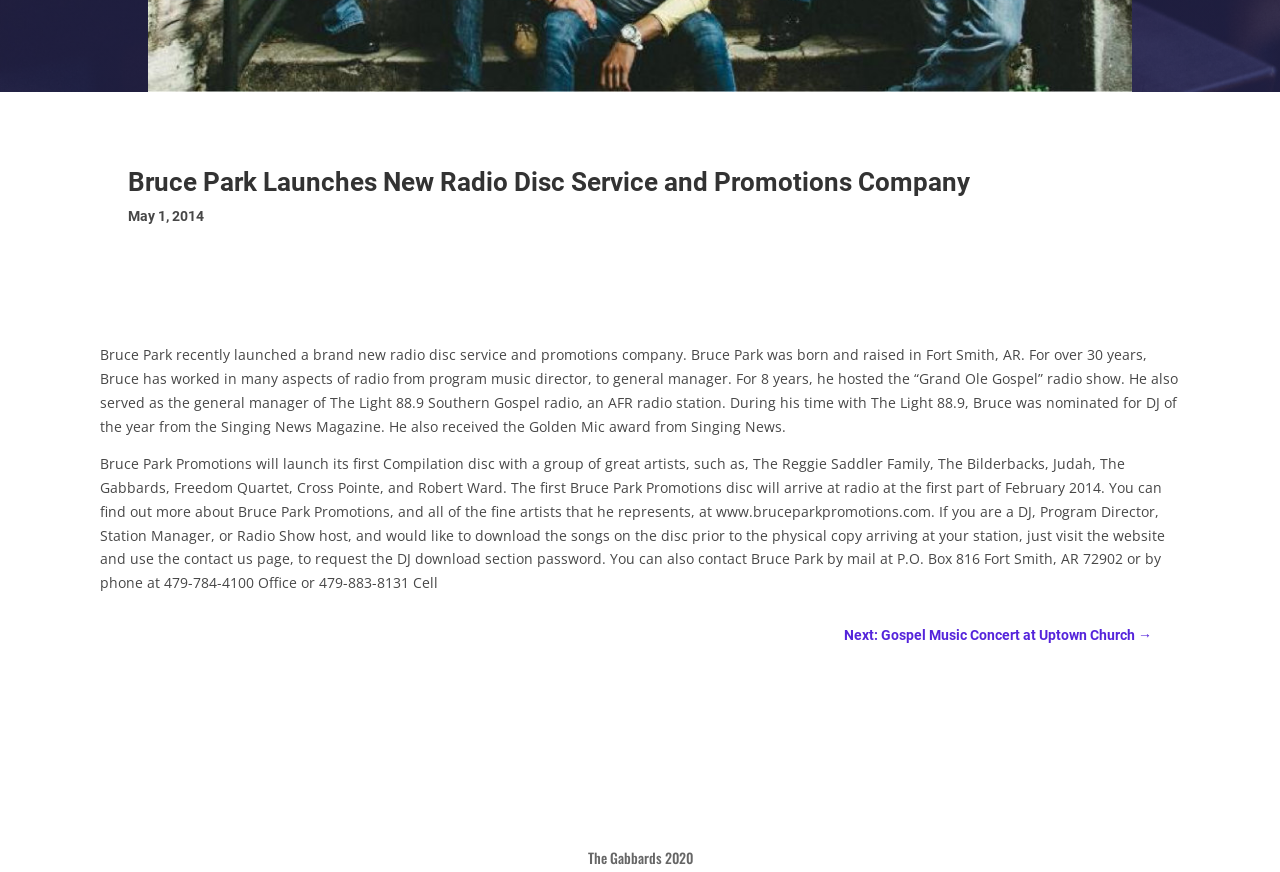Find the bounding box of the web element that fits this description: "Store".

[0.33, 0.92, 0.353, 0.945]